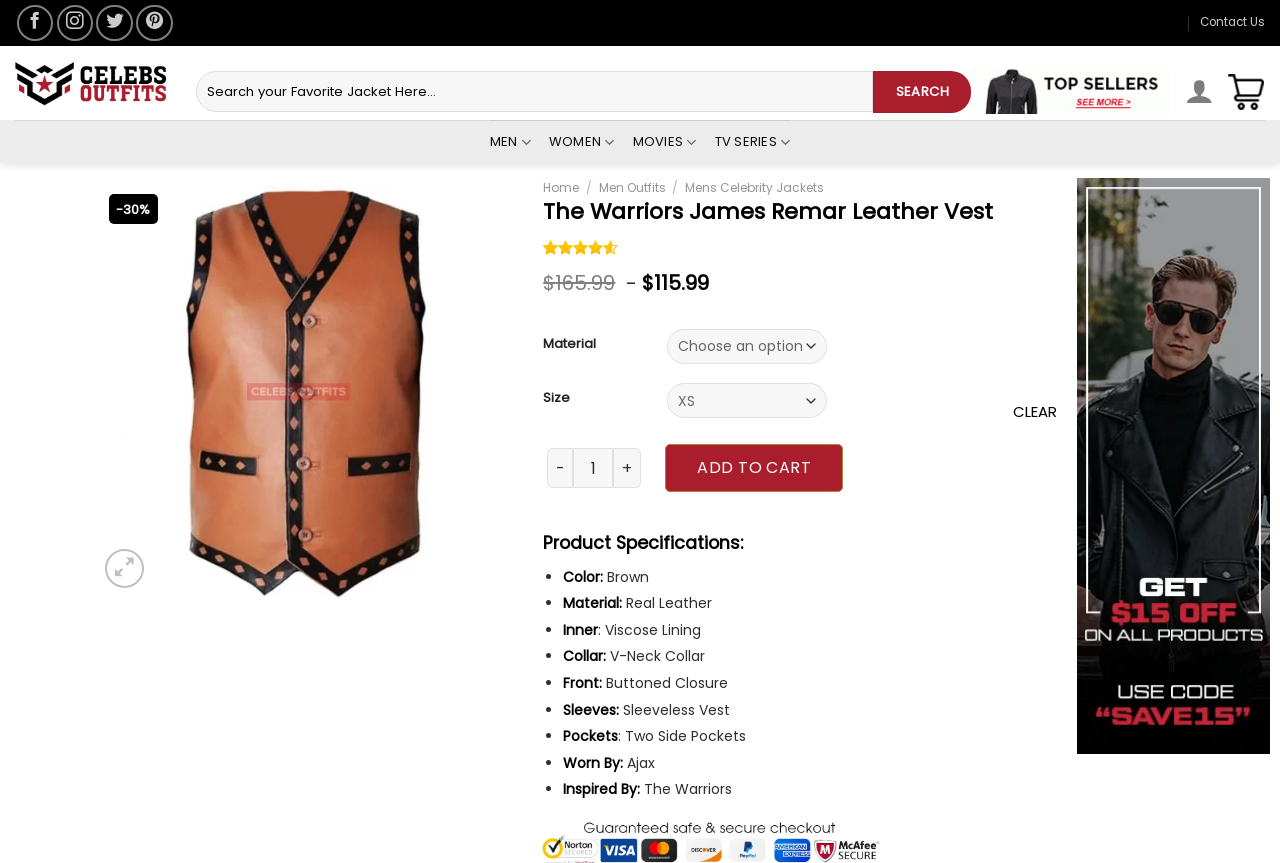Highlight the bounding box coordinates of the element you need to click to perform the following instruction: "Add The Warriors James Remar Leather Vest to cart."

[0.52, 0.515, 0.659, 0.57]